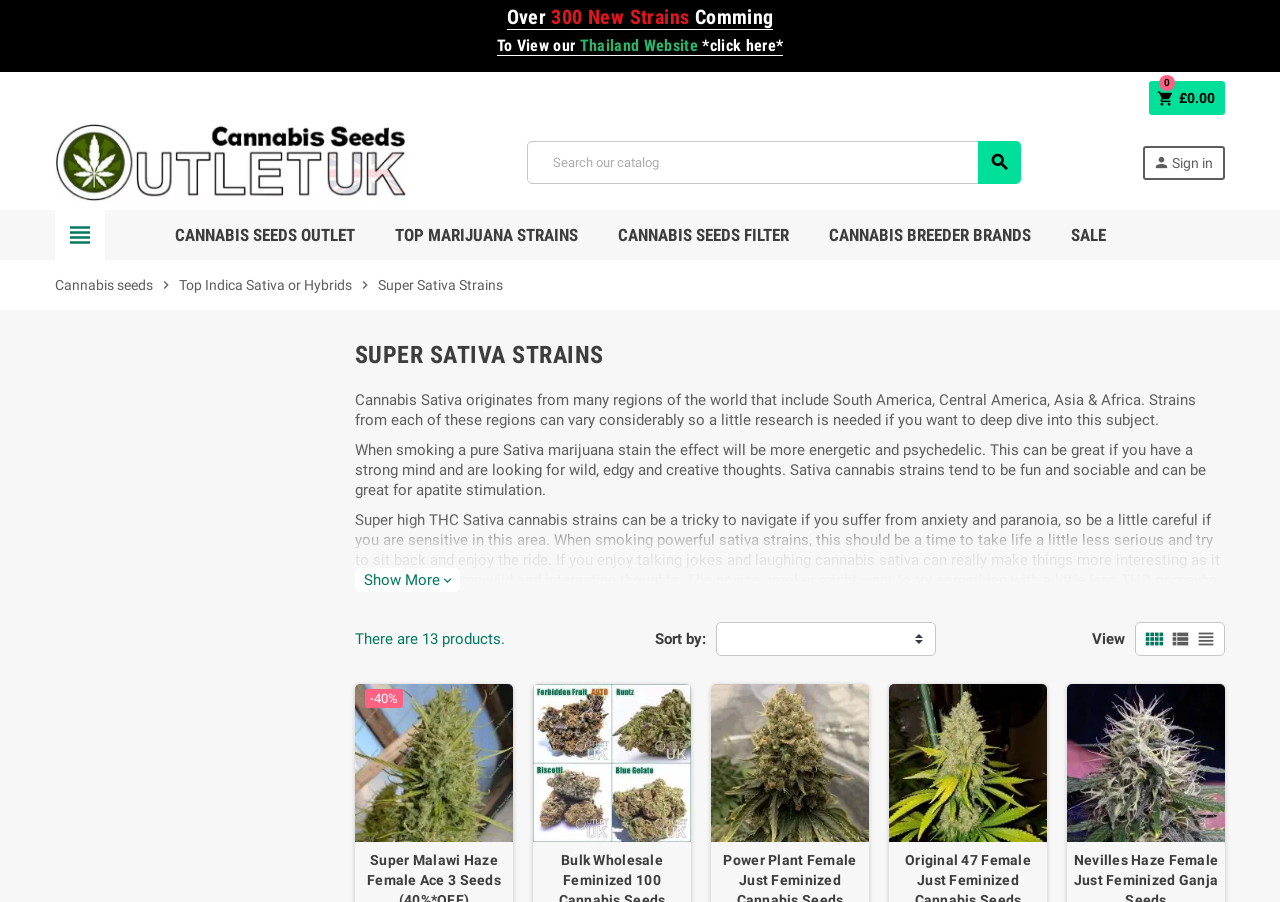Describe all the key features of the webpage in detail.

This webpage is about buying Sativa marijuana strains online. At the top, there is a header section with several links, including "Over 300 New Strains Coming" and "To View our Thailand Website *click here*". On the top right, there is a shopping cart icon with a £0.00 value. Below the header, there is a search bar with a "Search" button.

On the left side, there are several links to different categories, including "CANNABIS SEEDS OUTLET", "TOP MARIJUANA STRAINS", "CANNABIS SEEDS FILTER", "CANNABIS BREEDER BRANDS", and "SALE". Below these links, there are three more links: "Cannabis seeds", "Top Indica Sativa or Hybrids", and "Super Sativa Strains".

The main content of the page is about Super Sativa Strains, with a heading "SUPER SATIVA STRAINS" and three paragraphs of text describing the effects of smoking pure Sativa marijuana strains. There is also a "Show More" link below the text.

Below the text, there are 13 product listings, each with an image, a link to the product, and a discount percentage. The products are listed in a grid layout, with four products per row. Each product has a brief description and an image.

On the top right of the product listings, there is a "Sort by:" dropdown menu and three view options: "view_comfy", "view_list", and "view_headline".